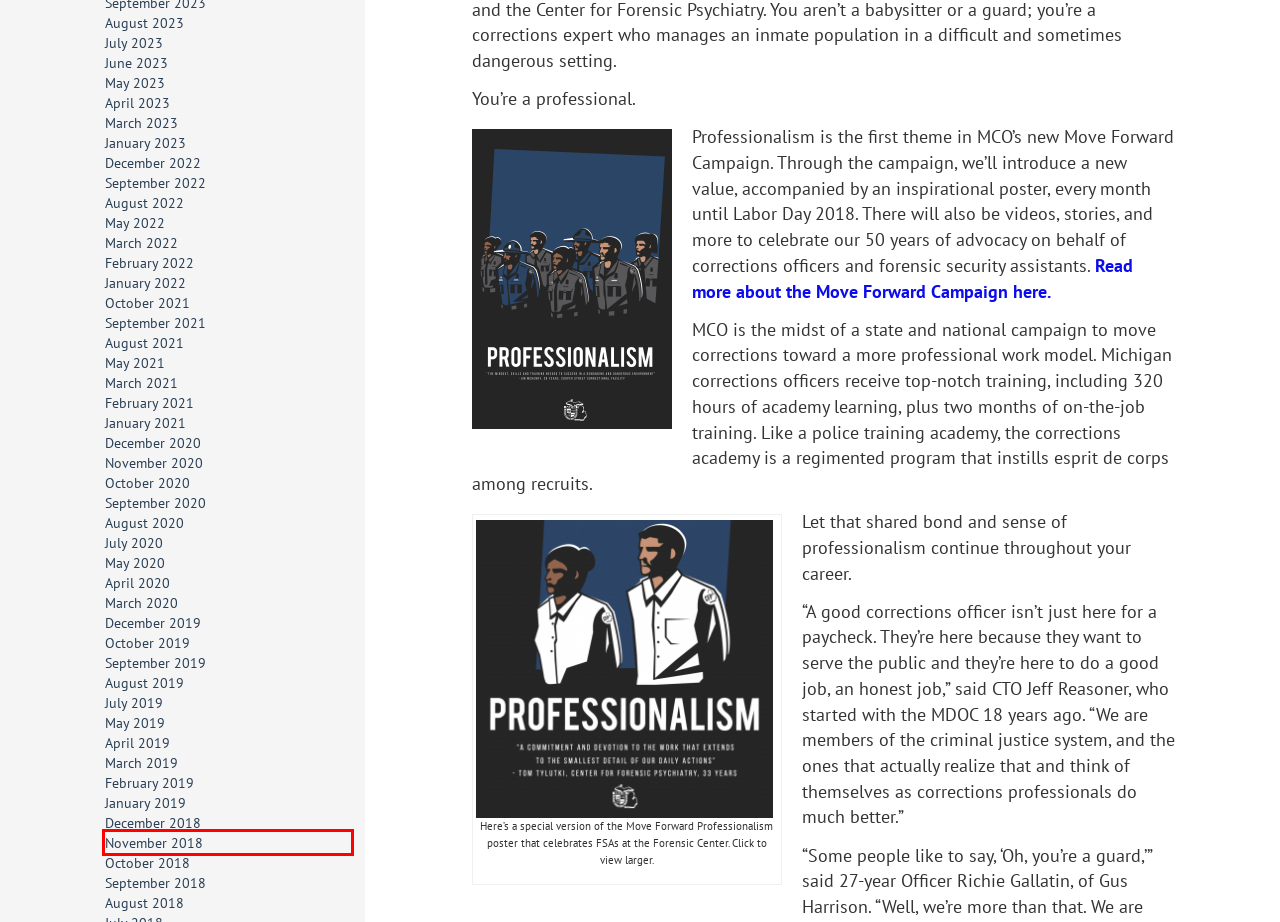Analyze the screenshot of a webpage featuring a red rectangle around an element. Pick the description that best fits the new webpage after interacting with the element inside the red bounding box. Here are the candidates:
A. October 2020 – MCO
B. October 2021 – MCO
C. May 2023 – MCO
D. September 2019 – MCO
E. November 2018 – MCO
F. April 2020 – MCO
G. October 2018 – MCO
H. July 2019 – MCO

E